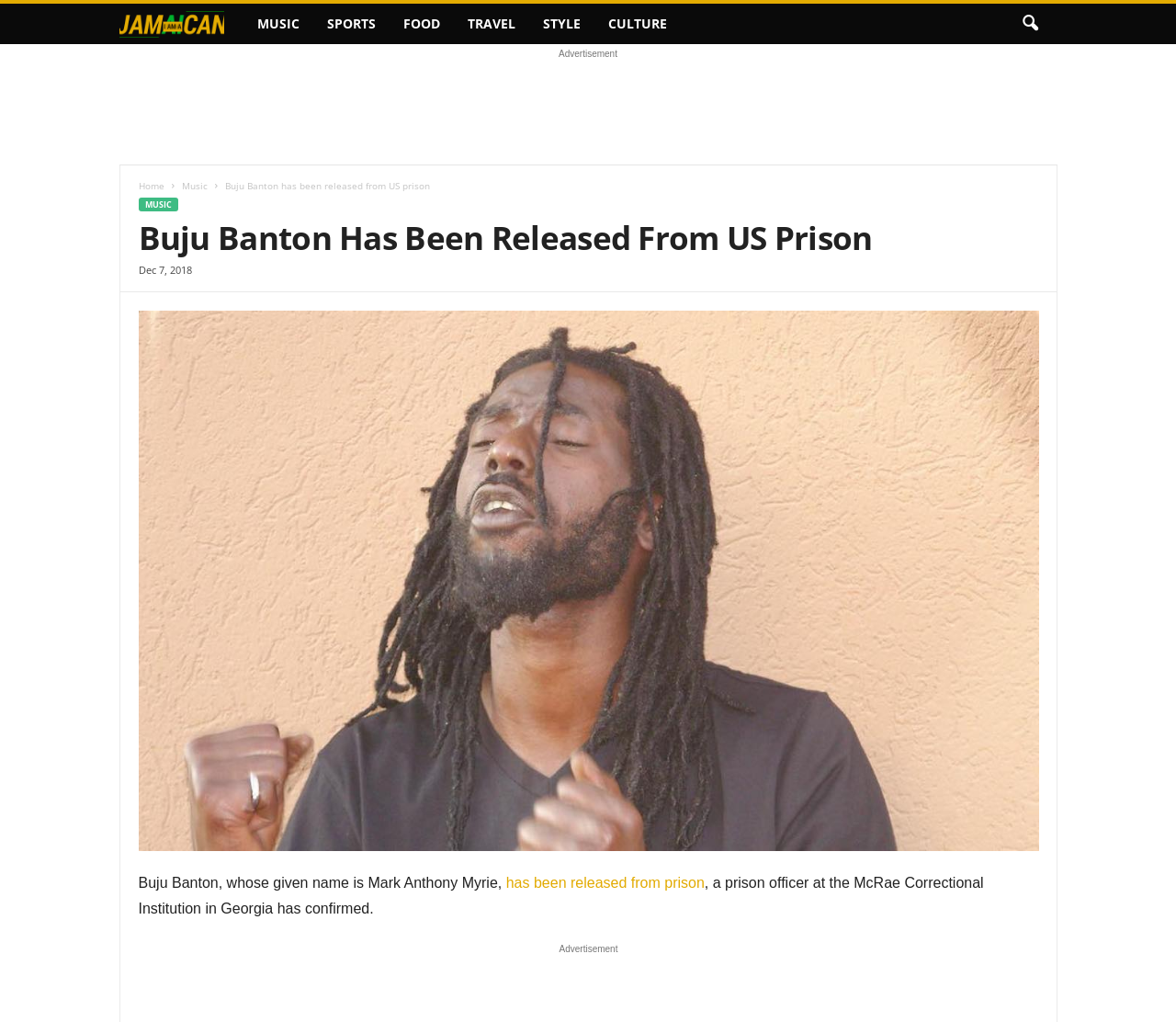From the screenshot, find the bounding box of the UI element matching this description: "has been released from prison". Supply the bounding box coordinates in the form [left, top, right, bottom], each a float between 0 and 1.

[0.43, 0.856, 0.599, 0.871]